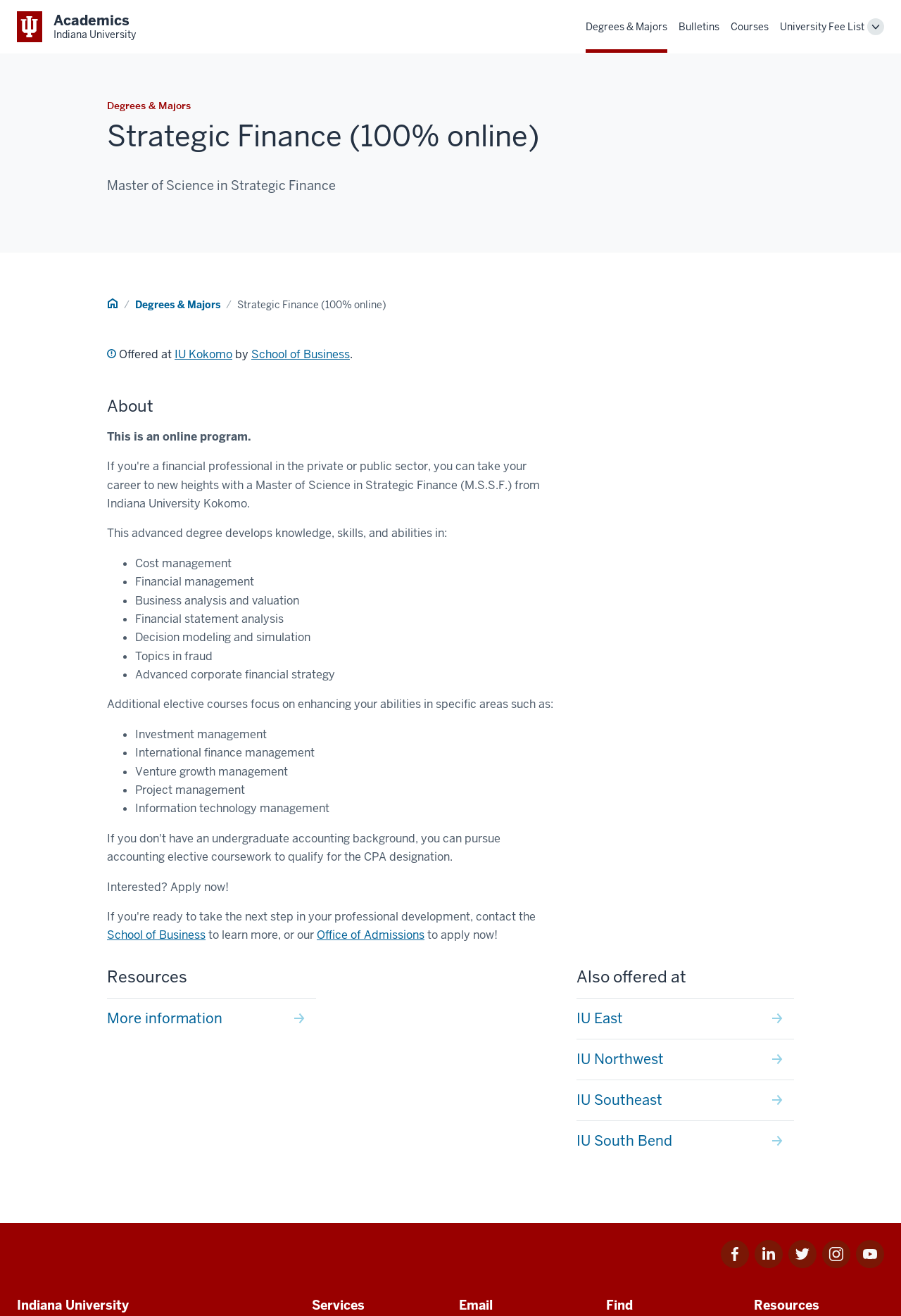Given the element description: "Bulletins", predict the bounding box coordinates of the UI element it refers to, using four float numbers between 0 and 1, i.e., [left, top, right, bottom].

[0.753, 0.015, 0.798, 0.026]